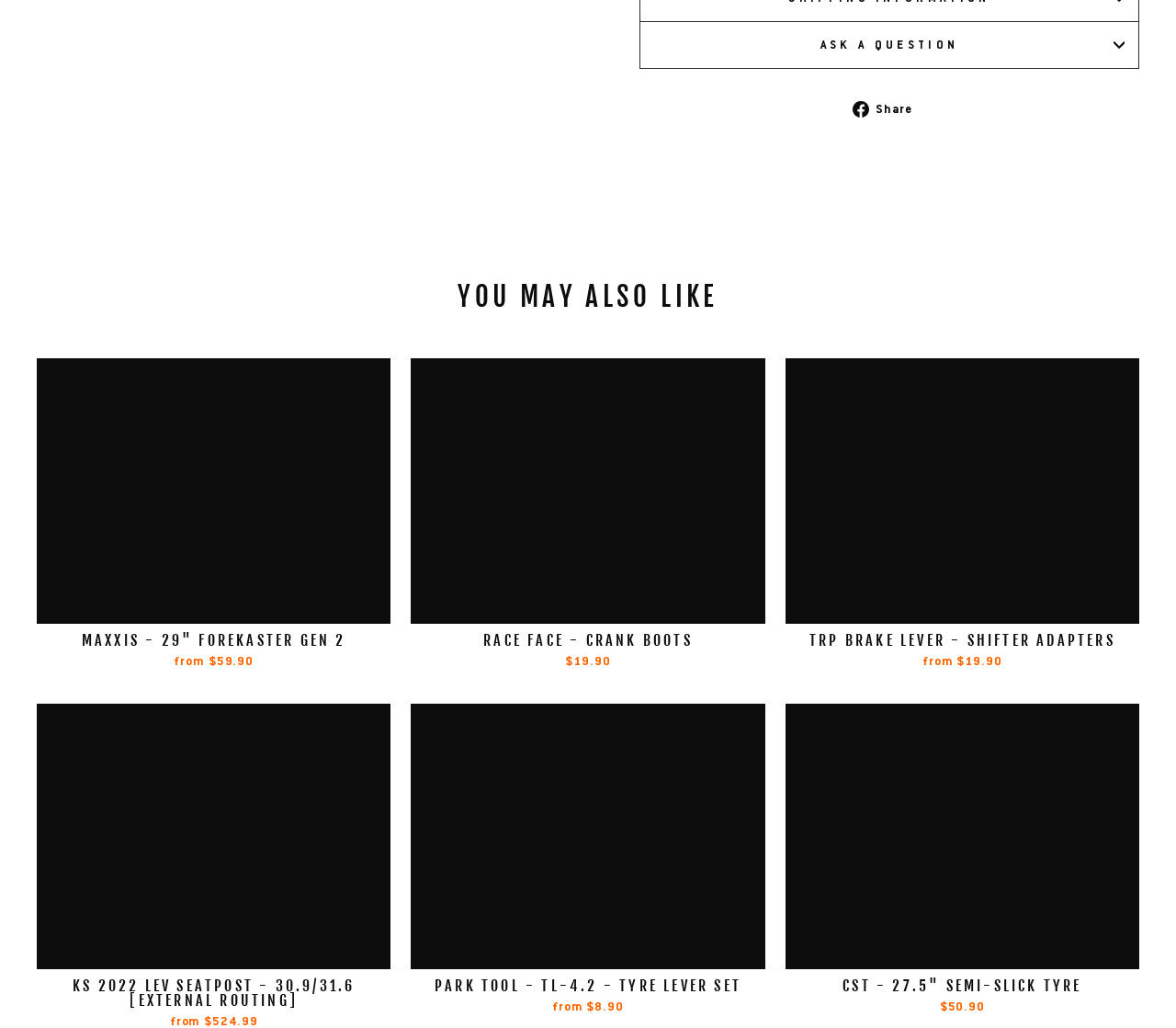What type of products are being sold on this page?
Please provide a comprehensive answer to the question based on the webpage screenshot.

The products being sold on this page are all related to bicycles, including tyres, crank boots, brake lever adapters, tyre levers, and semi-slick tyres, indicating that this page is selling bicycle parts and accessories.